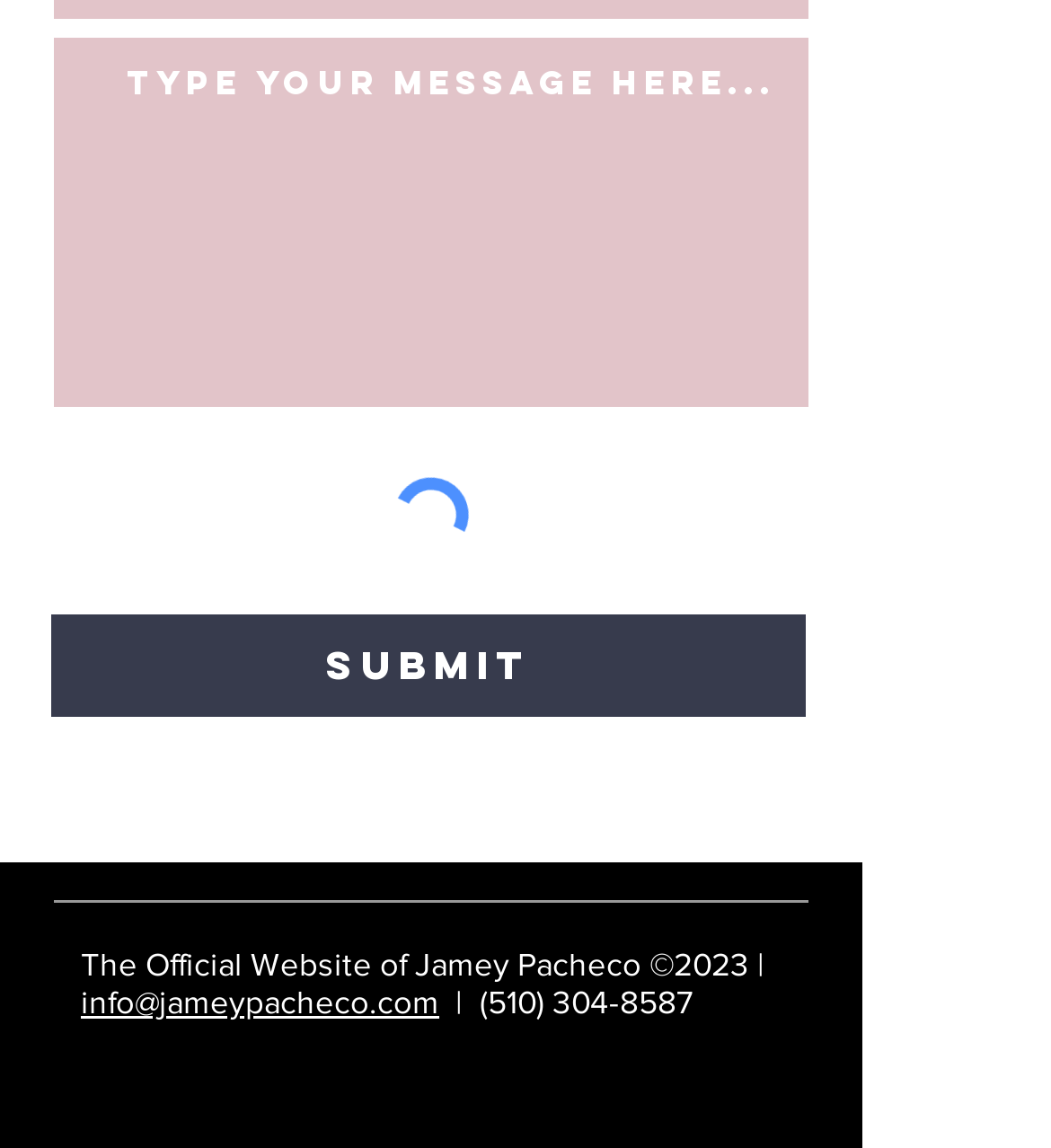Please give a short response to the question using one word or a phrase:
How many social media links are there?

3